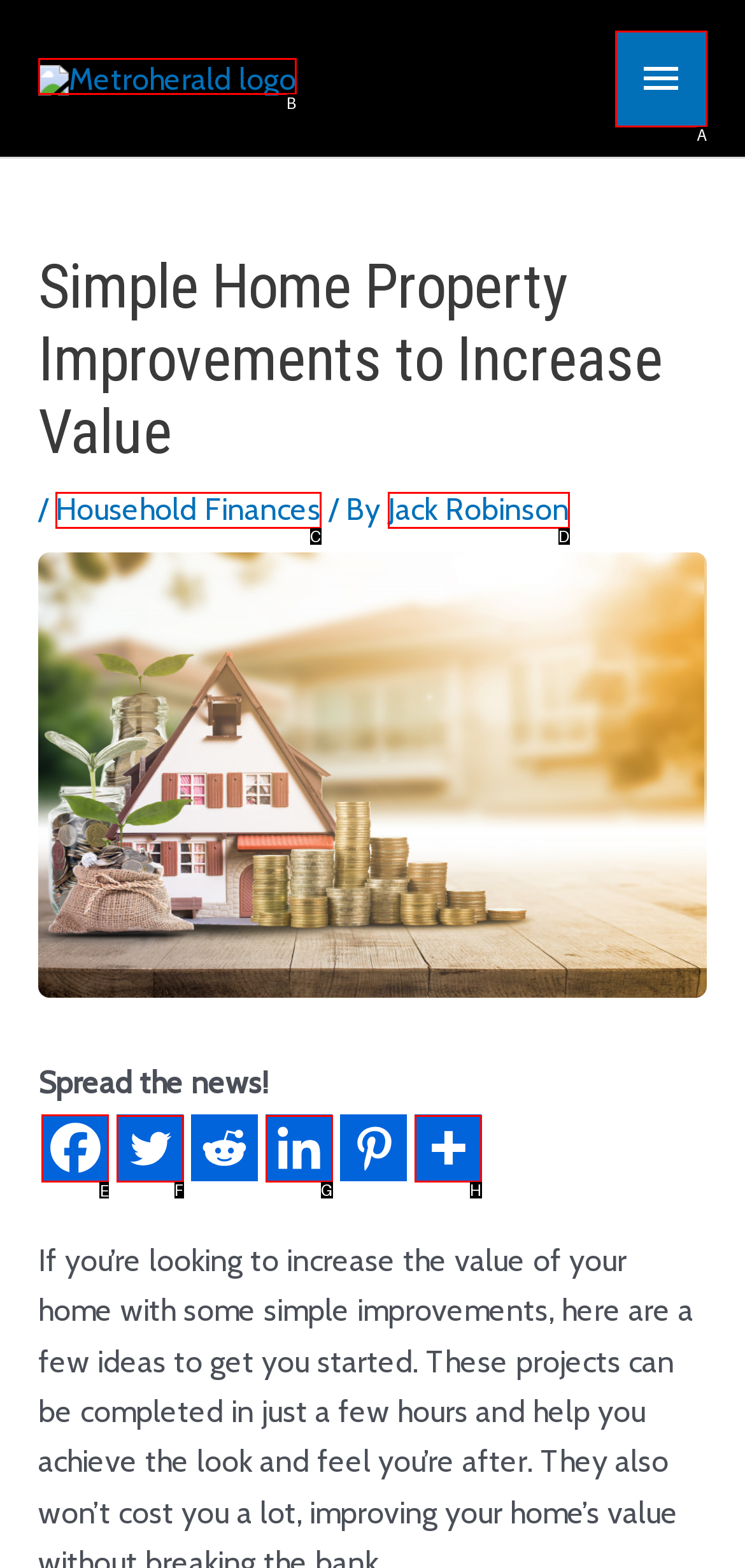From the given options, tell me which letter should be clicked to complete this task: Share on Facebook
Answer with the letter only.

E